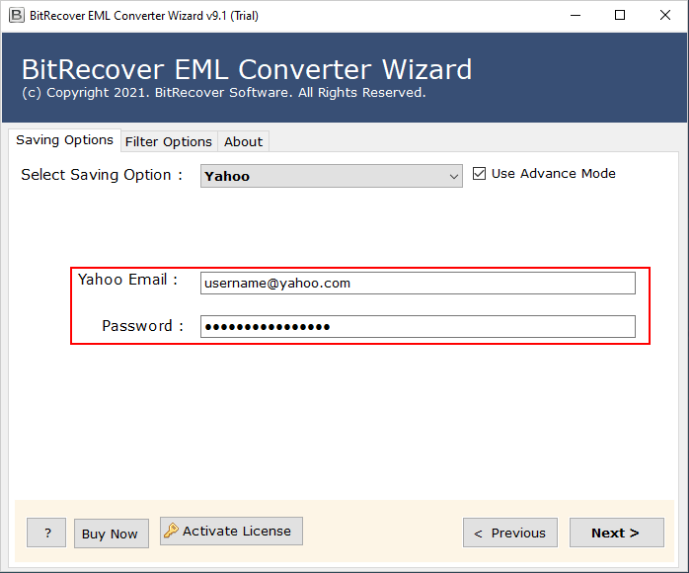What is the label of the first text field?
Offer a detailed and full explanation in response to the question.

The caption describes the user interface of the BitRecover EML Converter Wizard, which includes two text fields. The first text field is labeled 'Yahoo Email', as indicated in the caption.